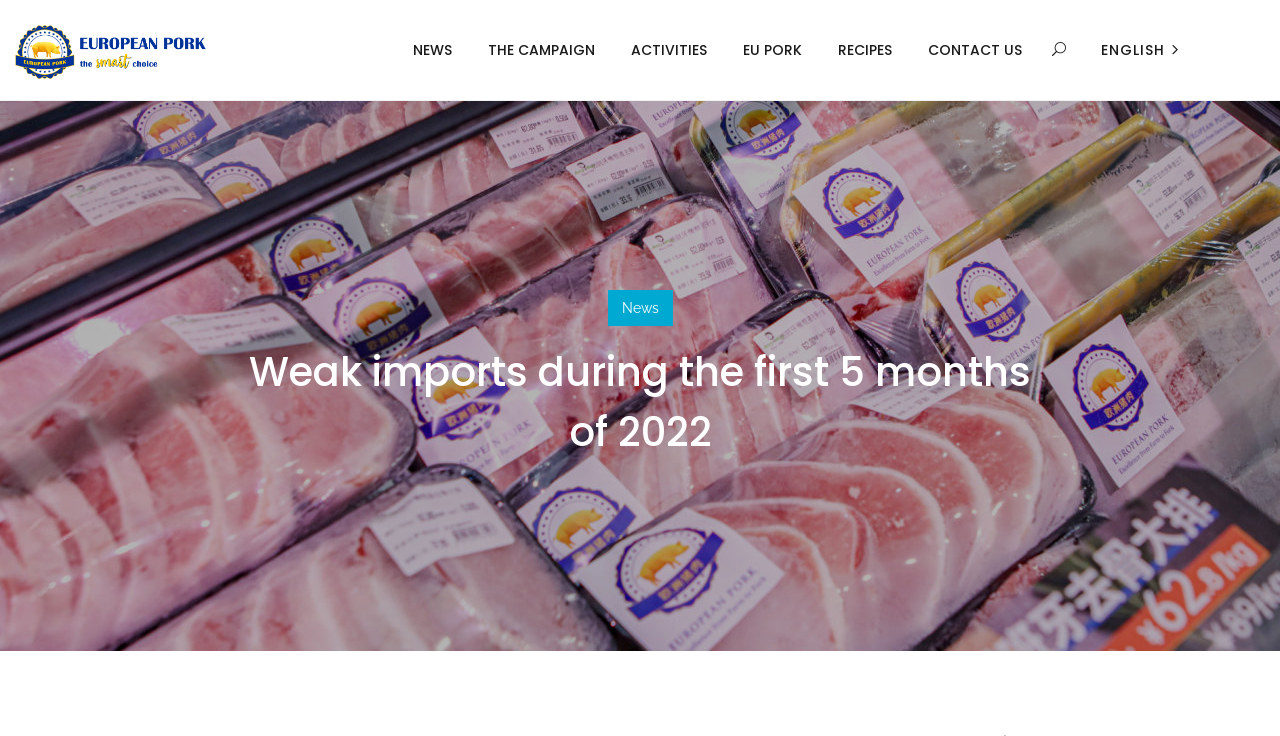What is the name of the campaign?
Can you provide a detailed and comprehensive answer to the question?

I found the answer by looking at the top navigation bar, where there are several links, including 'THE CAMPAIGN', 'NEWS', 'ACTIVITIES', and more. The logo on the top left corner also says 'European Pork | European Pork, the Smart Choice', which suggests that 'European Pork' is the name of the campaign.